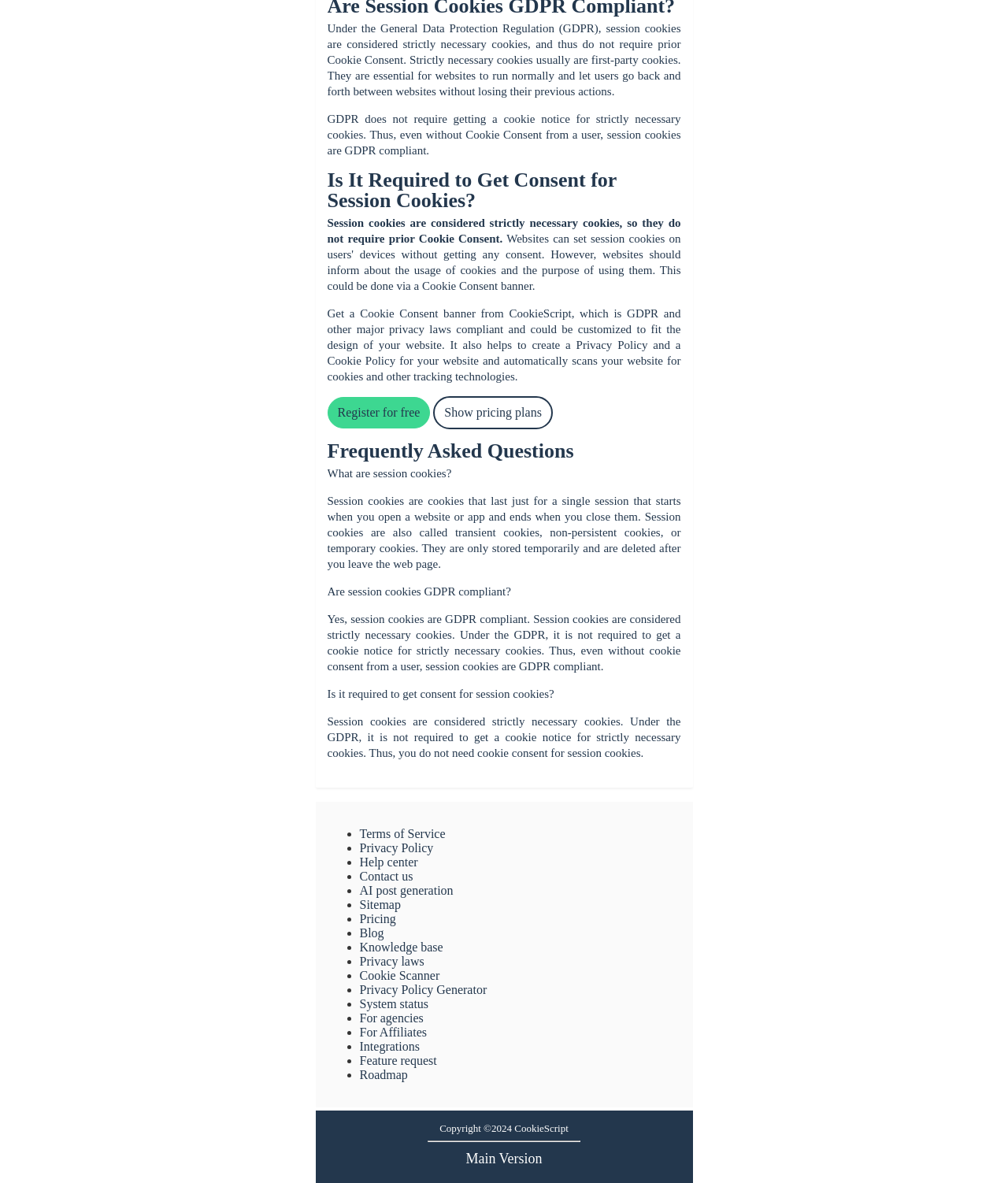Do session cookies require cookie consent?
Deliver a detailed and extensive answer to the question.

The webpage states that session cookies are considered strictly necessary cookies, and under the GDPR, it is not required to get a cookie notice for strictly necessary cookies. Thus, even without cookie consent from a user, session cookies are GDPR compliant.